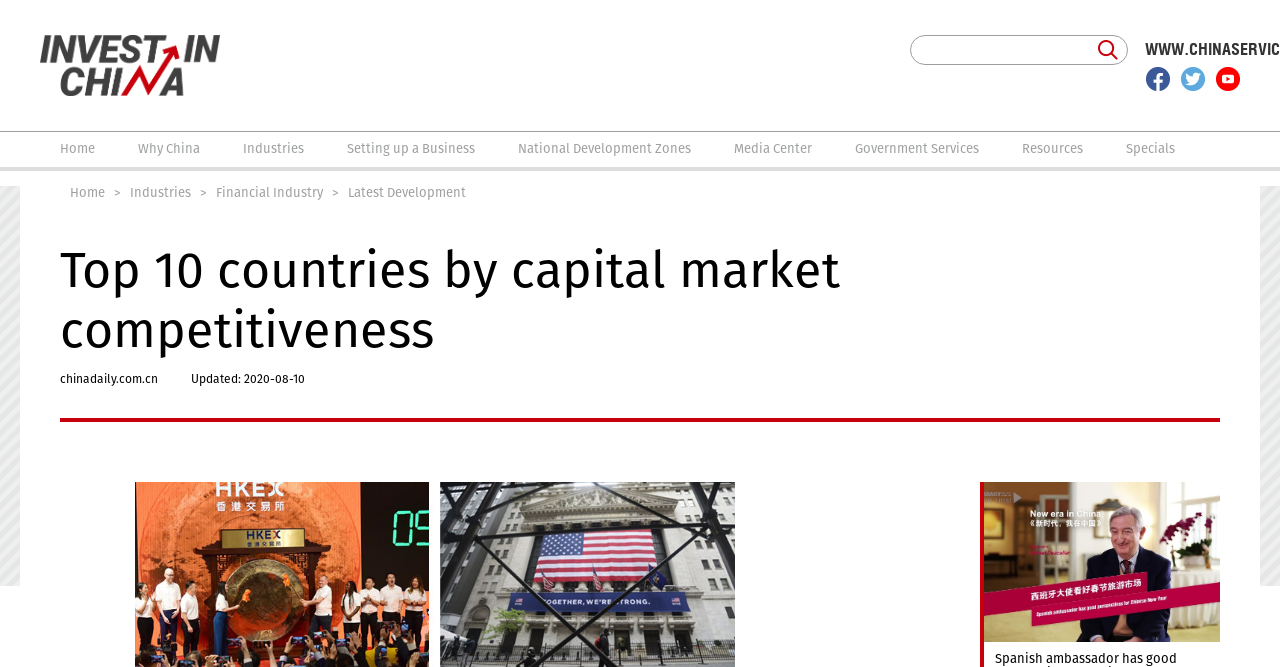Given the element description, predict the bounding box coordinates in the format (top-left x, top-left y, bottom-right x, bottom-right y). Make sure all values are between 0 and 1. Here is the element description: Home

[0.047, 0.211, 0.074, 0.235]